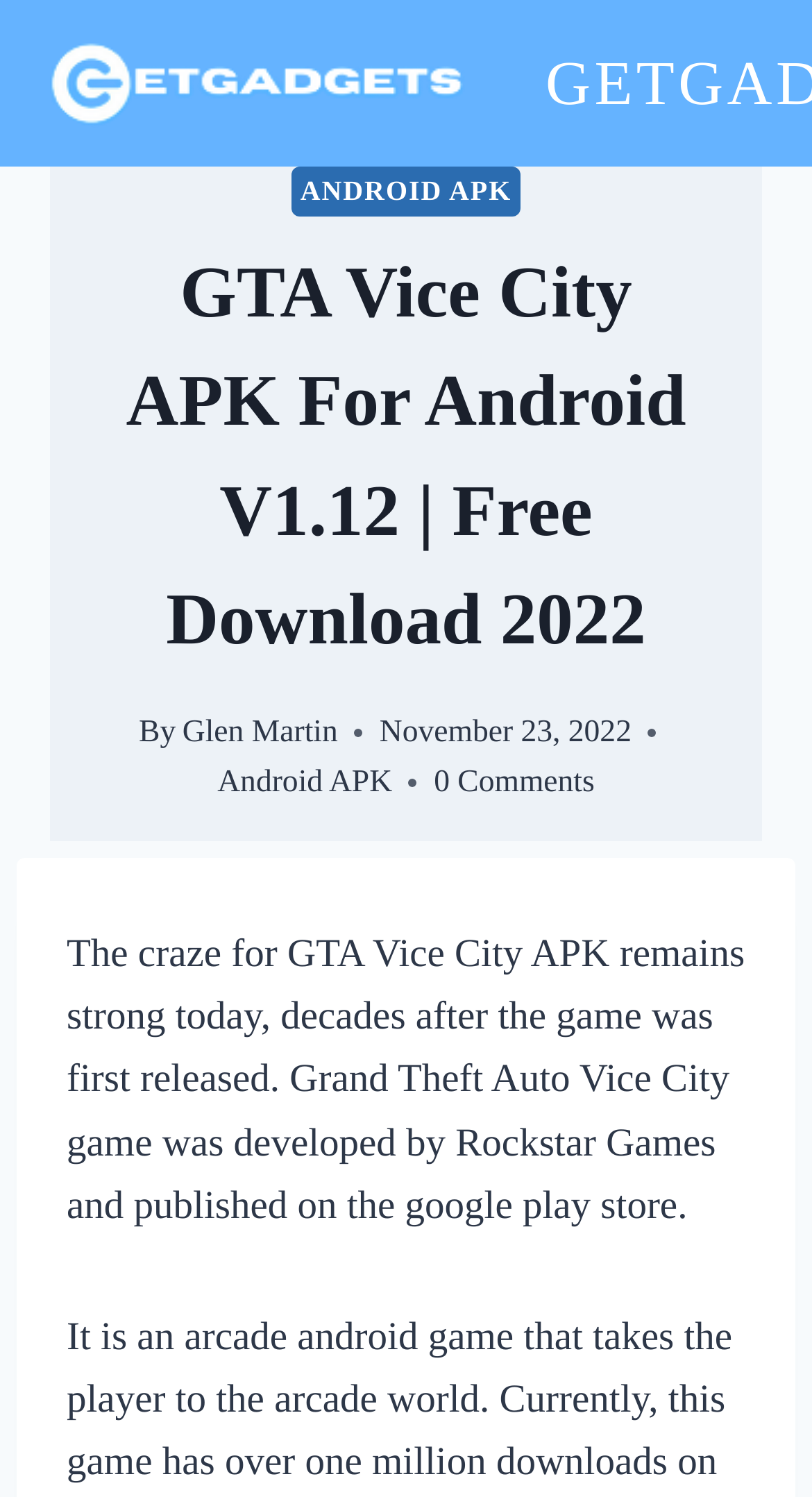What is the current number of comments?
Provide a short answer using one word or a brief phrase based on the image.

0